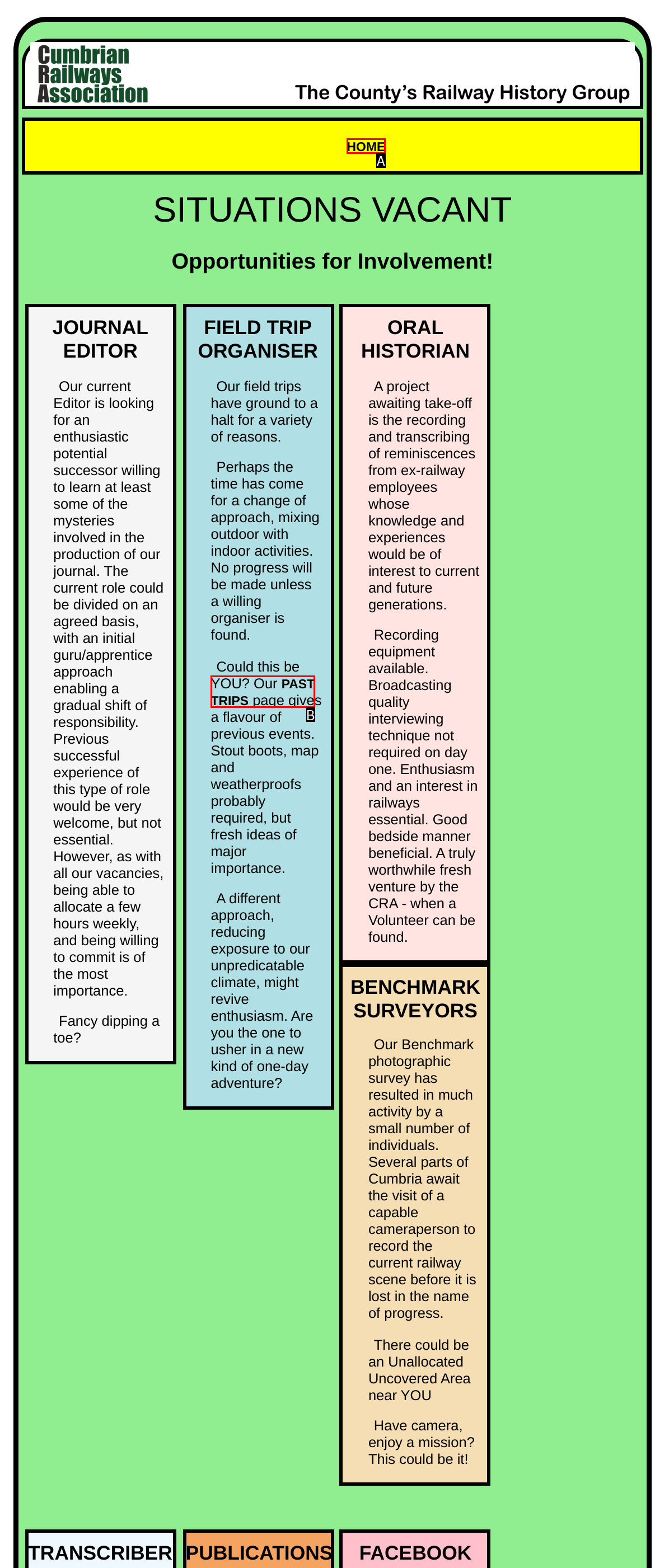With the description: HOME, find the option that corresponds most closely and answer with its letter directly.

A